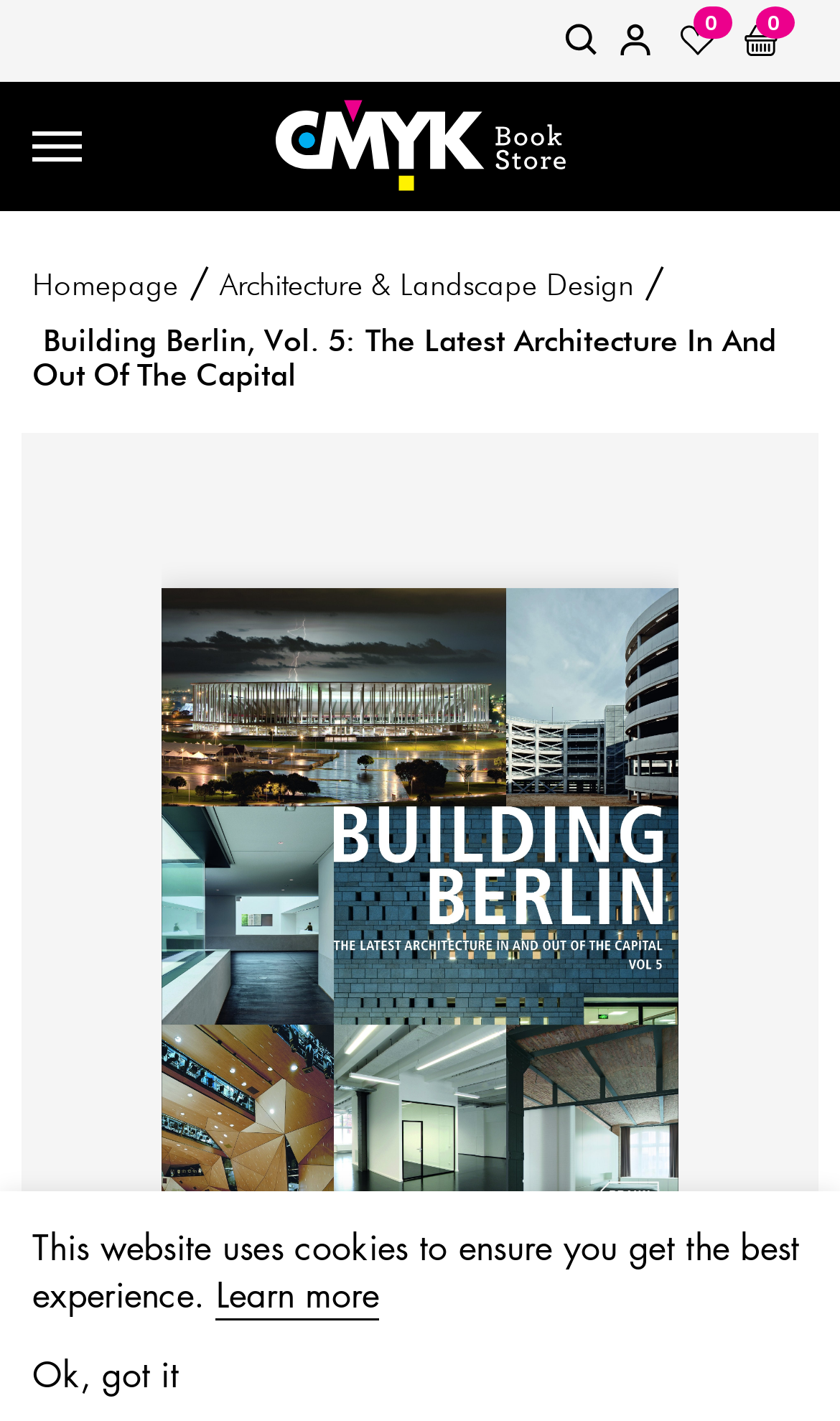Specify the bounding box coordinates of the element's region that should be clicked to achieve the following instruction: "browse architecture and landscape design". The bounding box coordinates consist of four float numbers between 0 and 1, in the format [left, top, right, bottom].

[0.249, 0.188, 0.754, 0.212]